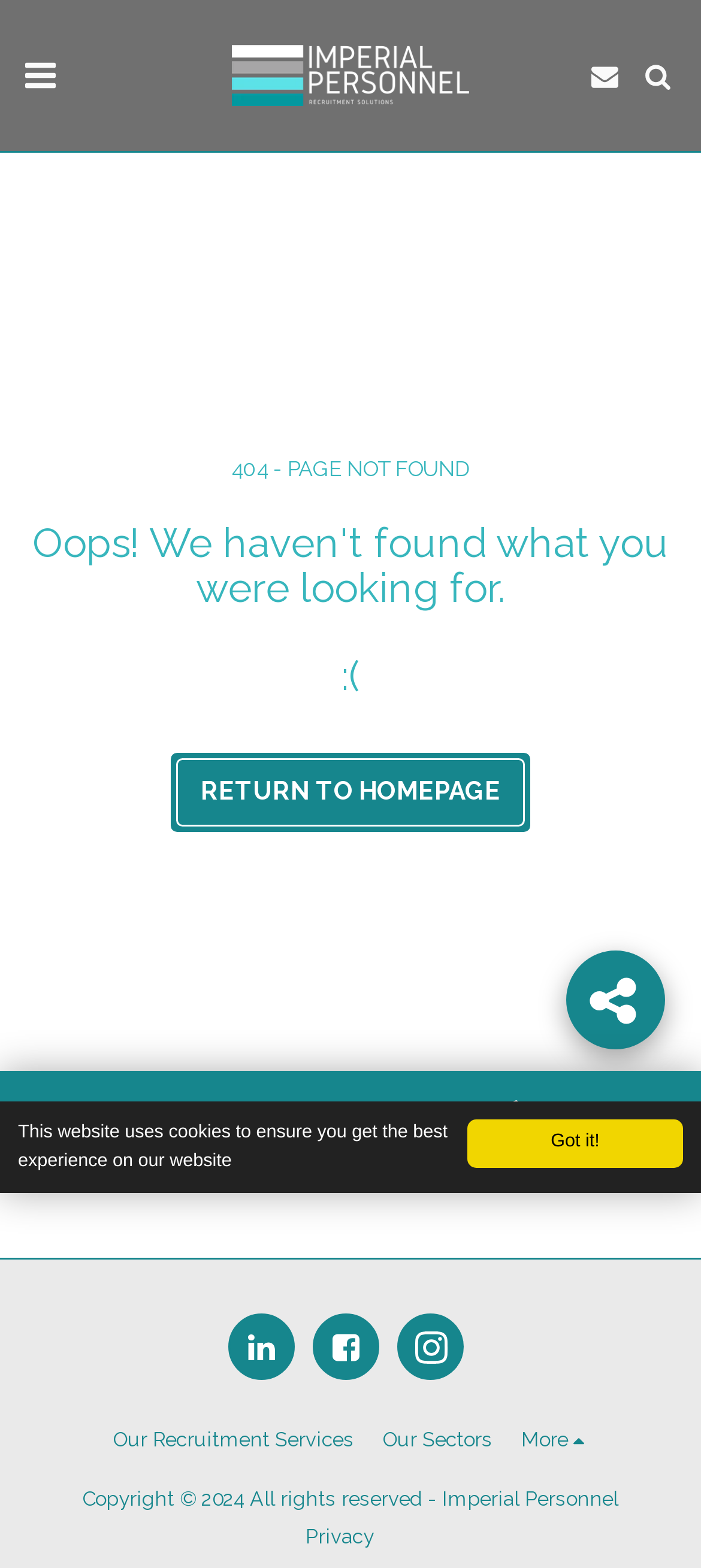What is the name of the company?
Provide a one-word or short-phrase answer based on the image.

Imperial Personnel